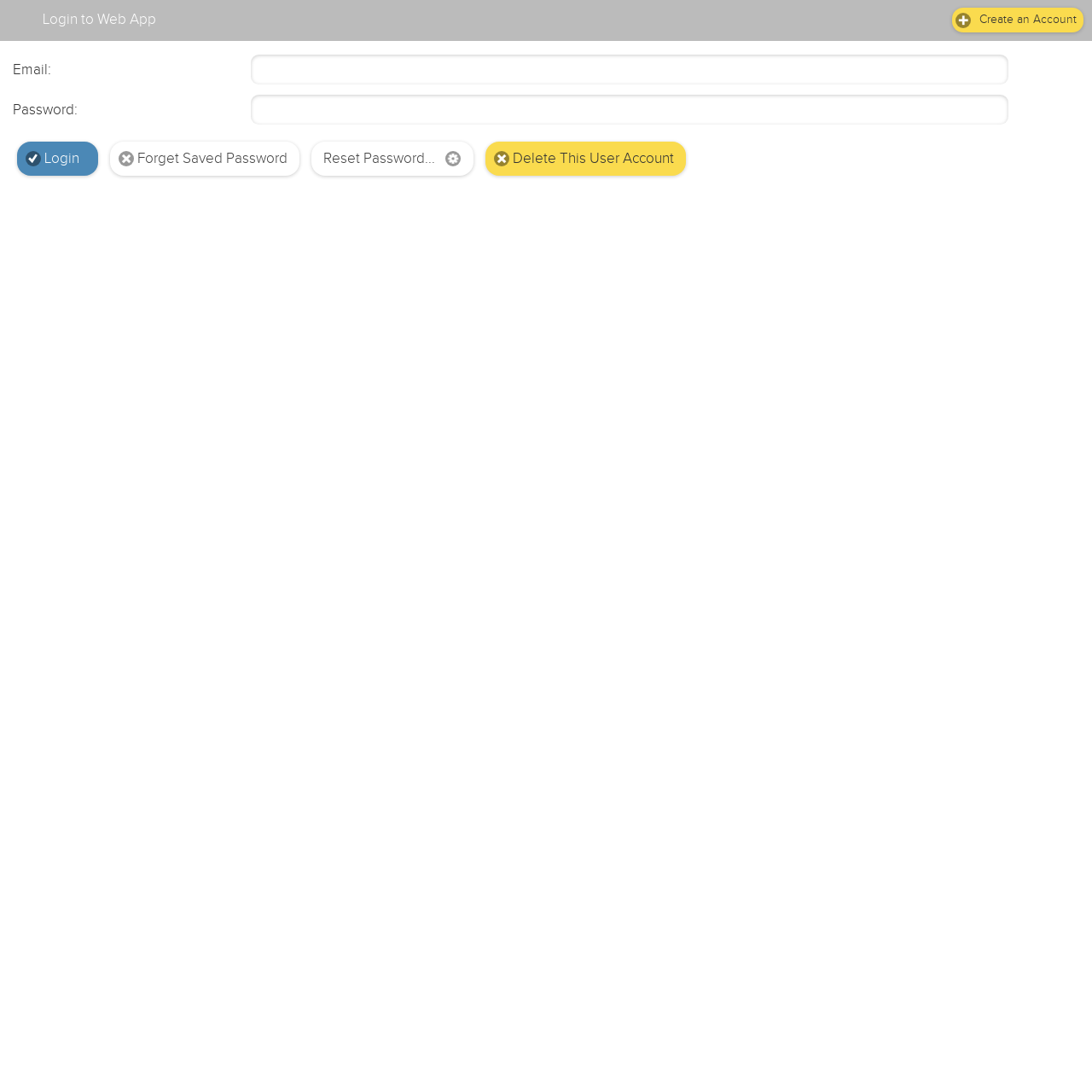Provide a short answer to the following question with just one word or phrase: What is the purpose of this webpage?

Login to web app